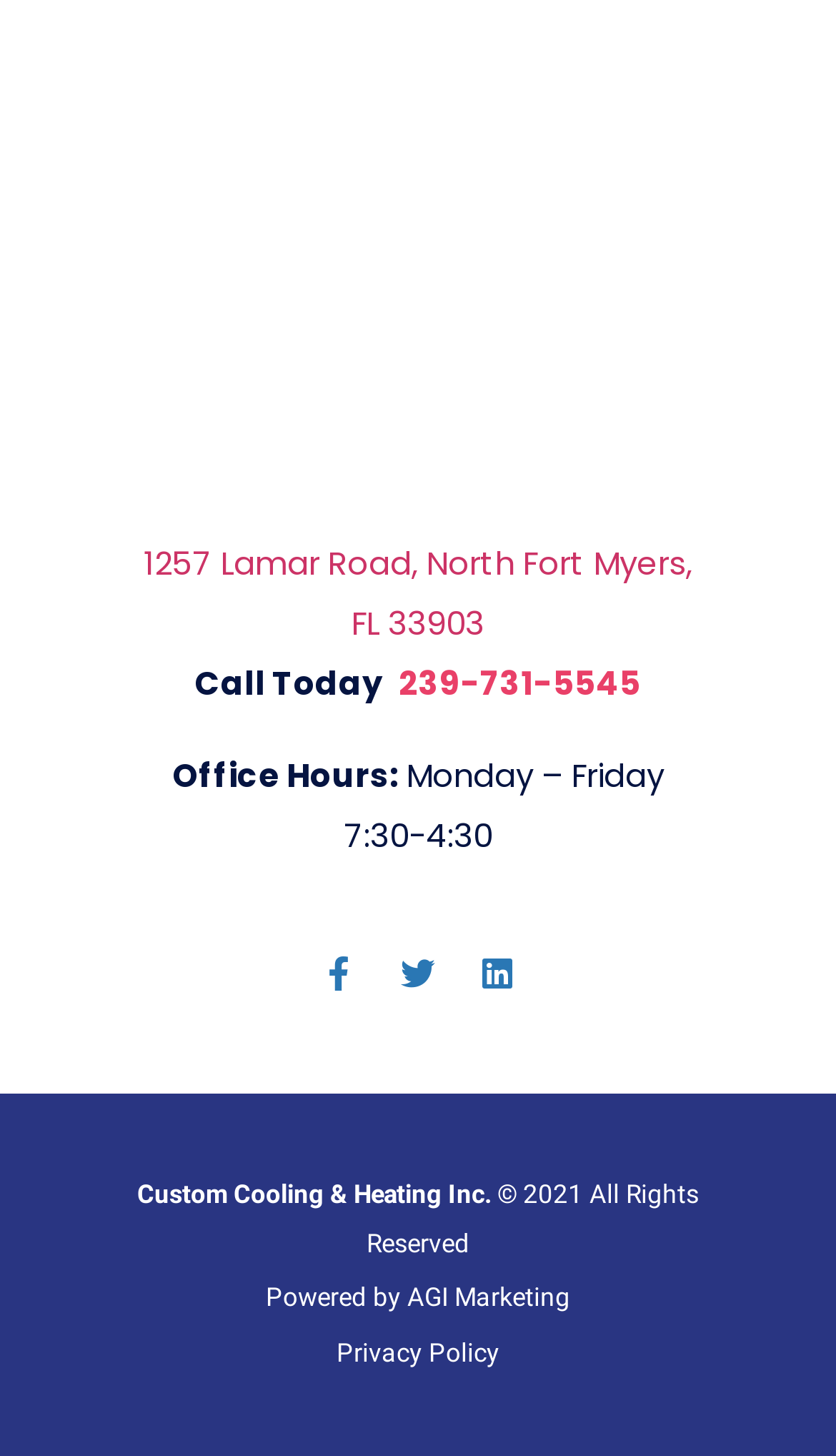Can you determine the bounding box coordinates of the area that needs to be clicked to fulfill the following instruction: "Check office hours"?

[0.206, 0.516, 0.476, 0.547]